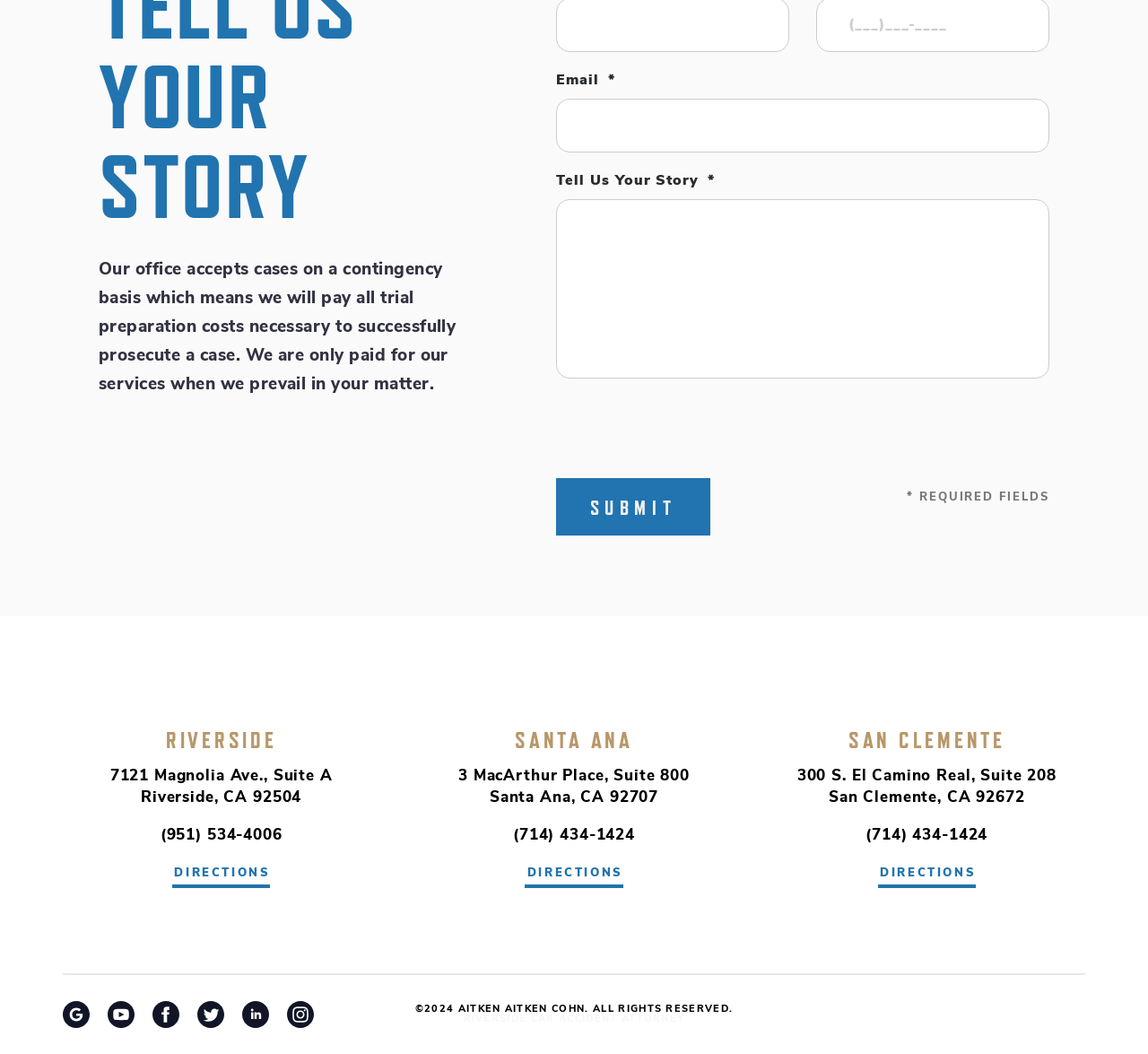Carefully examine the image and provide an in-depth answer to the question: What is the text on the button?

The button element with ID 364 has a StaticText child element with ID 449, which contains the text 'SUBMIT'. This is the text displayed on the button.